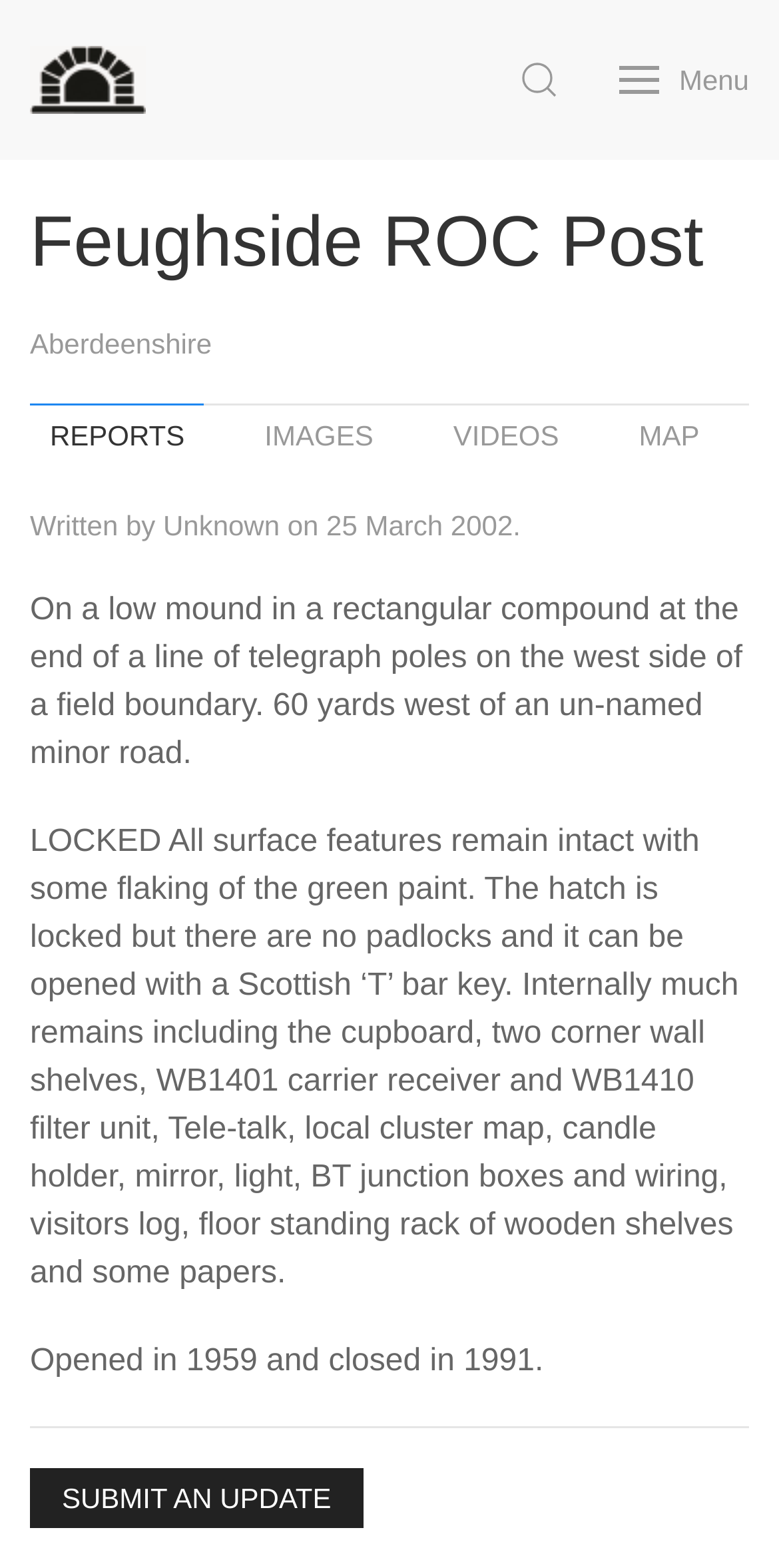Create a detailed description of the webpage's content and layout.

The webpage is about Feughside ROC Post, a man-made underground place, and is part of the Subterranea Britannica society. At the top left, there are two links, and at the top right, there is a link labeled "Menu" accompanied by an image. Below the top links, there is a heading that reads "Feughside ROC Post". 

To the right of the heading, there is a link to "Aberdeenshire". Below the heading, there are four links: "REPORTS", "IMAGES", "VIDEOS", and "MAP", with "REPORTS" being expanded. 

The main content of the webpage is an article that takes up most of the page. The article starts with a line of text indicating the author and date of the article. Below this, there is a paragraph describing the location of the Feughside ROC Post. The next paragraph is a detailed description of the post's condition, including the state of its surface features and internal equipment. The final line of the article mentions the post's operational period.

At the bottom of the page, there is a horizontal separator, and below it, a link to "SUBMIT AN UPDATE".